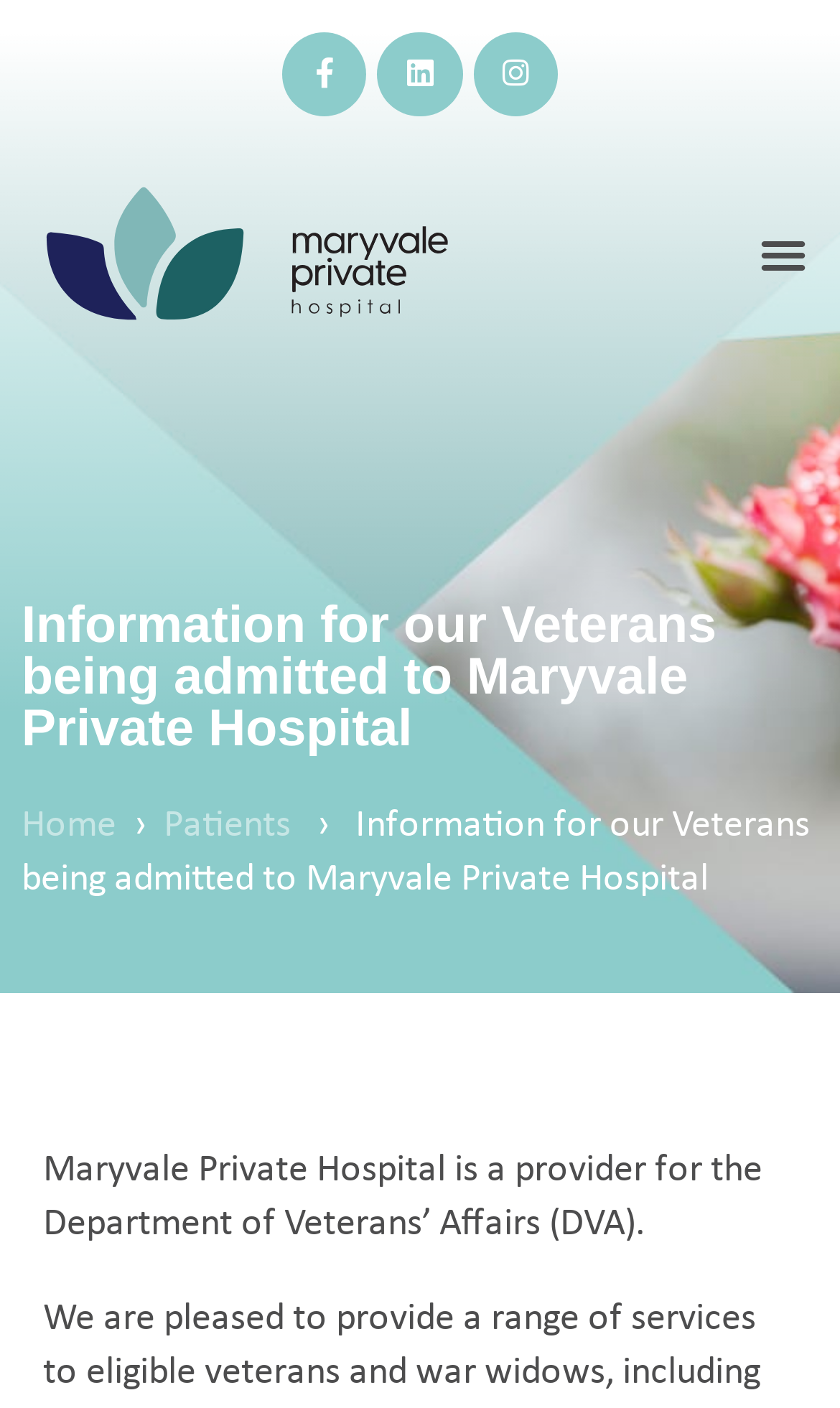What social media platforms does Maryvale Private Hospital have?
Based on the image, provide a one-word or brief-phrase response.

Facebook, Linkedin, Instagram